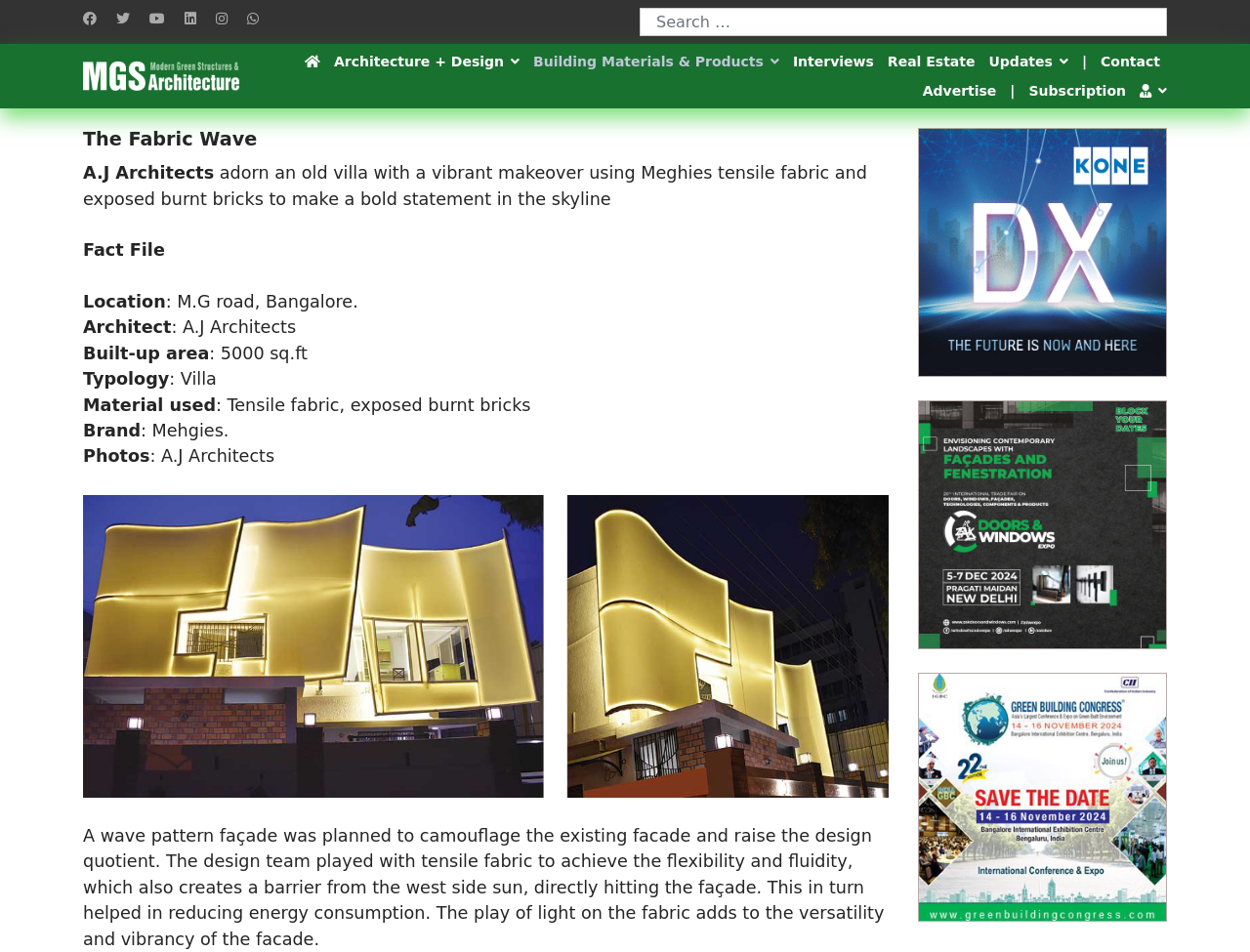Illustrate the webpage's structure and main components comprehensively.

This webpage is about a architectural design project called "The Fabric Wave" by MGS Architecture. At the top, there are six social media links, including Facebook, Twitter, and Instagram, aligned horizontally. Next to them is a search bar with a combobox and a status indicator. Below the search bar, there is a link to "NBM Media Pvt. Ltd." with an accompanying image.

The main content of the webpage is divided into two sections. On the left, there is a list of categories, including "Architecture + Design", "Building Materials & Products", "Interviews", "Real Estate", and "Updates", with a vertical line separating each category. On the right, there is a detailed description of the project, including the architect, location, built-up area, typology, materials used, and brand.

The project description is accompanied by a large image of the project, which takes up most of the right side of the webpage. Below the image, there is a paragraph of text that describes the design concept and its benefits, including reducing energy consumption.

At the bottom of the webpage, there are three links to related projects or products, including "Kone - DX Class Elevator", "Doors And Windows", and "GREEN BUILDING CONGRESS", each with an accompanying image.